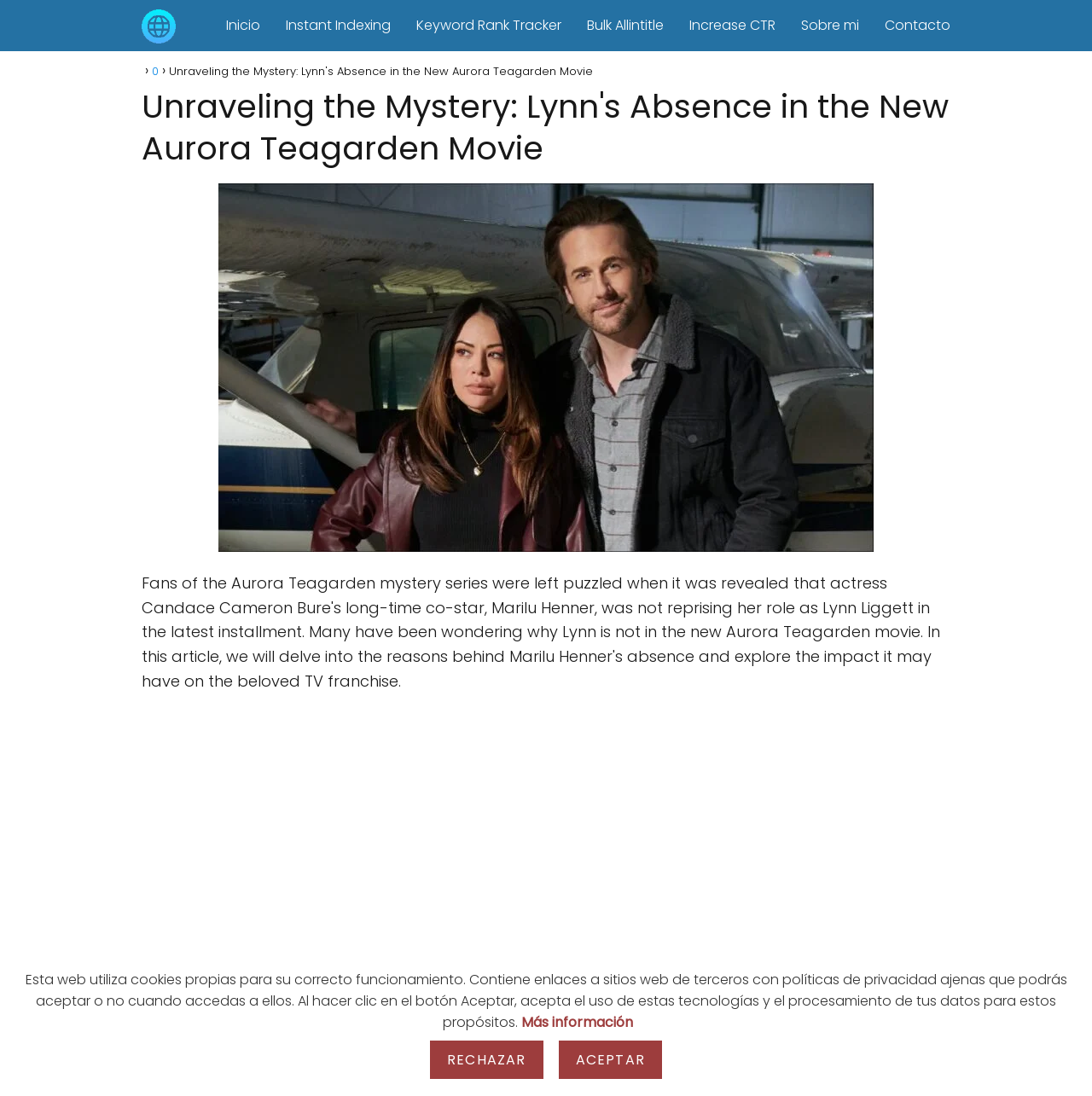What is the first link in the navigation menu?
Look at the screenshot and give a one-word or phrase answer.

Inicio